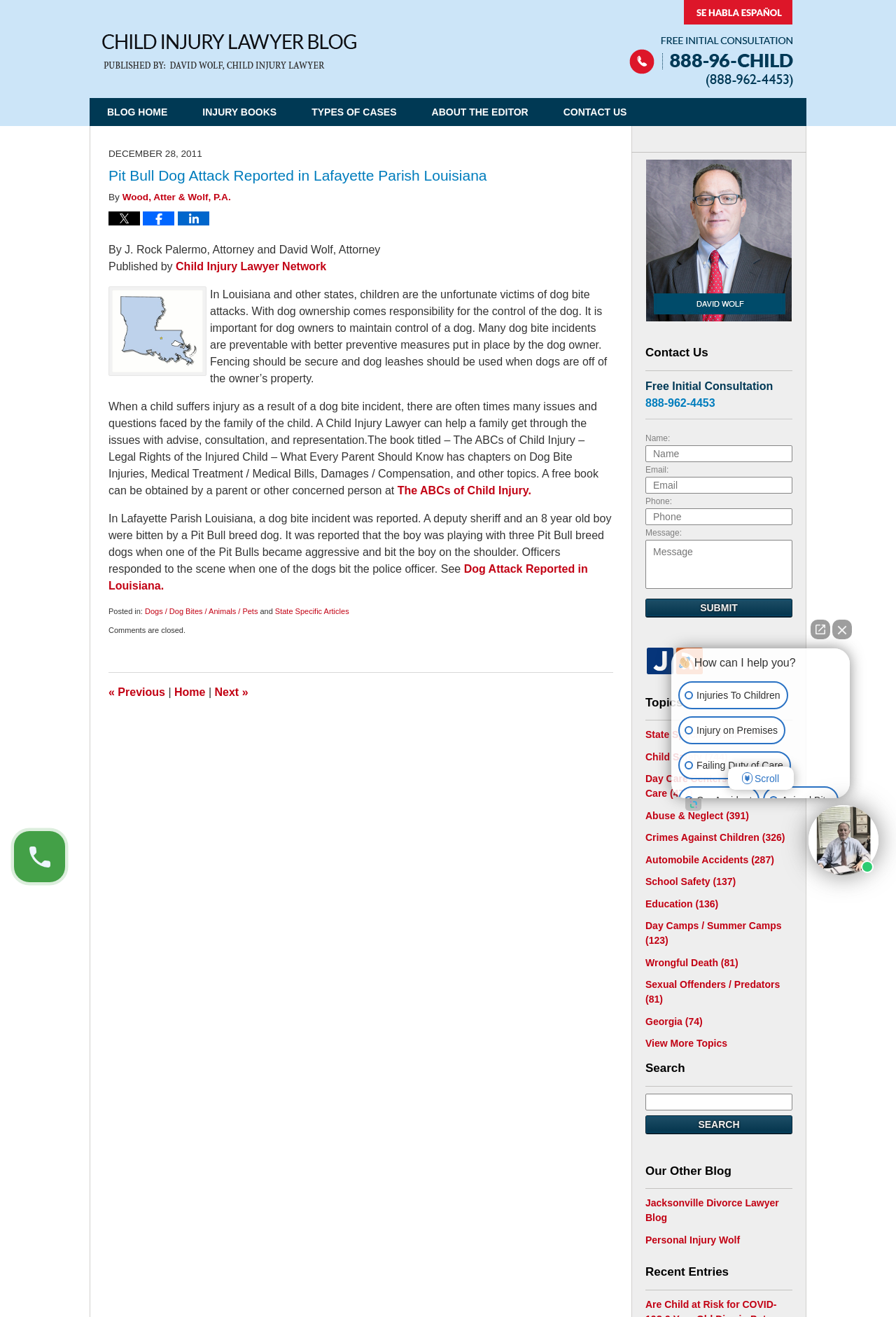What is the name of the book mentioned in the article?
Please provide a detailed answer to the question.

The name of the book is mentioned in the text 'The book titled – The ABCs of Child Injury – Legal Rights of the Injured Child – What Every Parent Should Know has chapters on Dog Bite Injuries, Medical Treatment / Medical Bills, Damages / Compensation, and other topics'.